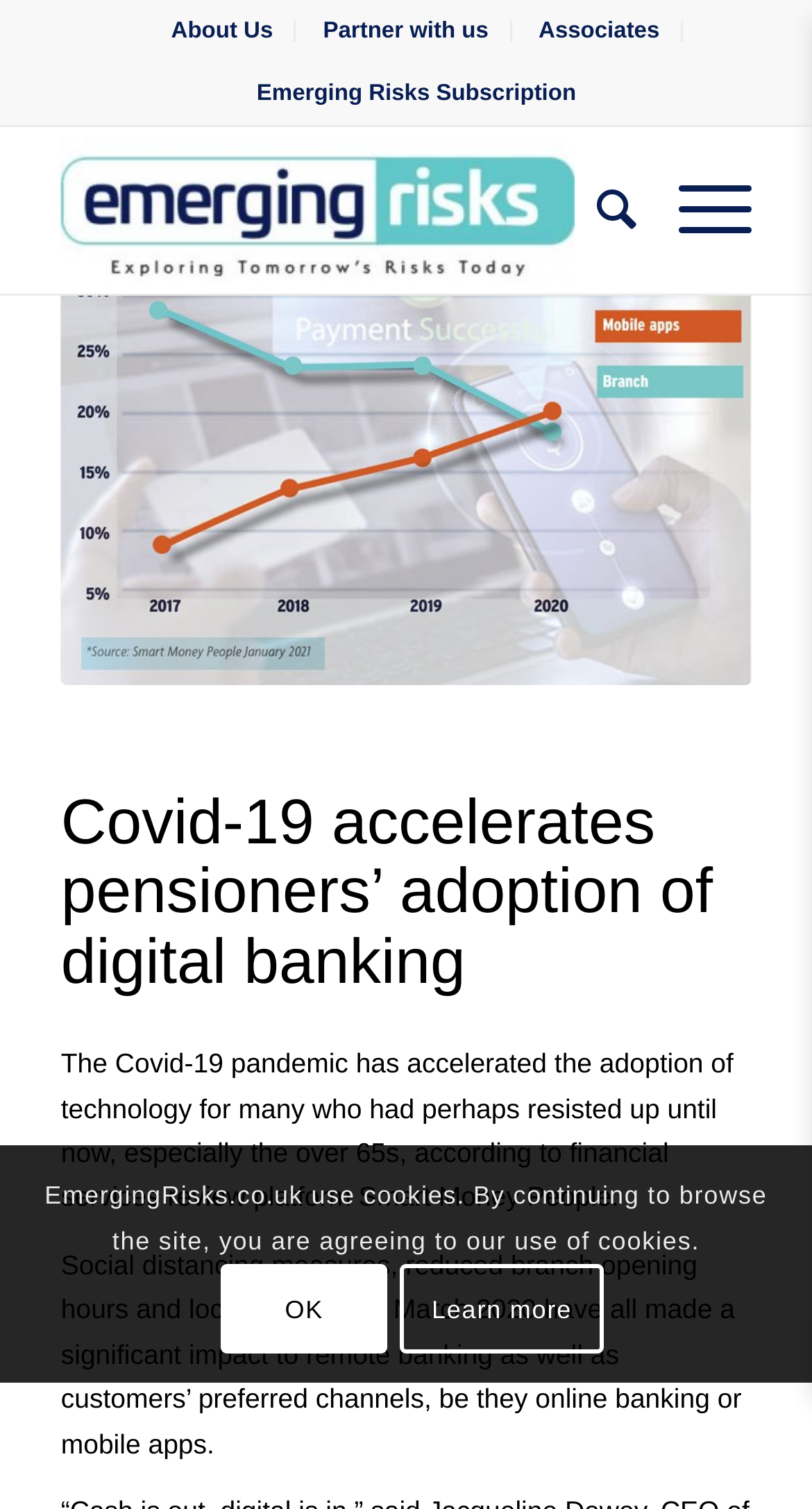Determine the bounding box coordinates of the section to be clicked to follow the instruction: "Learn more about Covid-19 and digital banking". The coordinates should be given as four float numbers between 0 and 1, formatted as [left, top, right, bottom].

[0.493, 0.838, 0.743, 0.897]